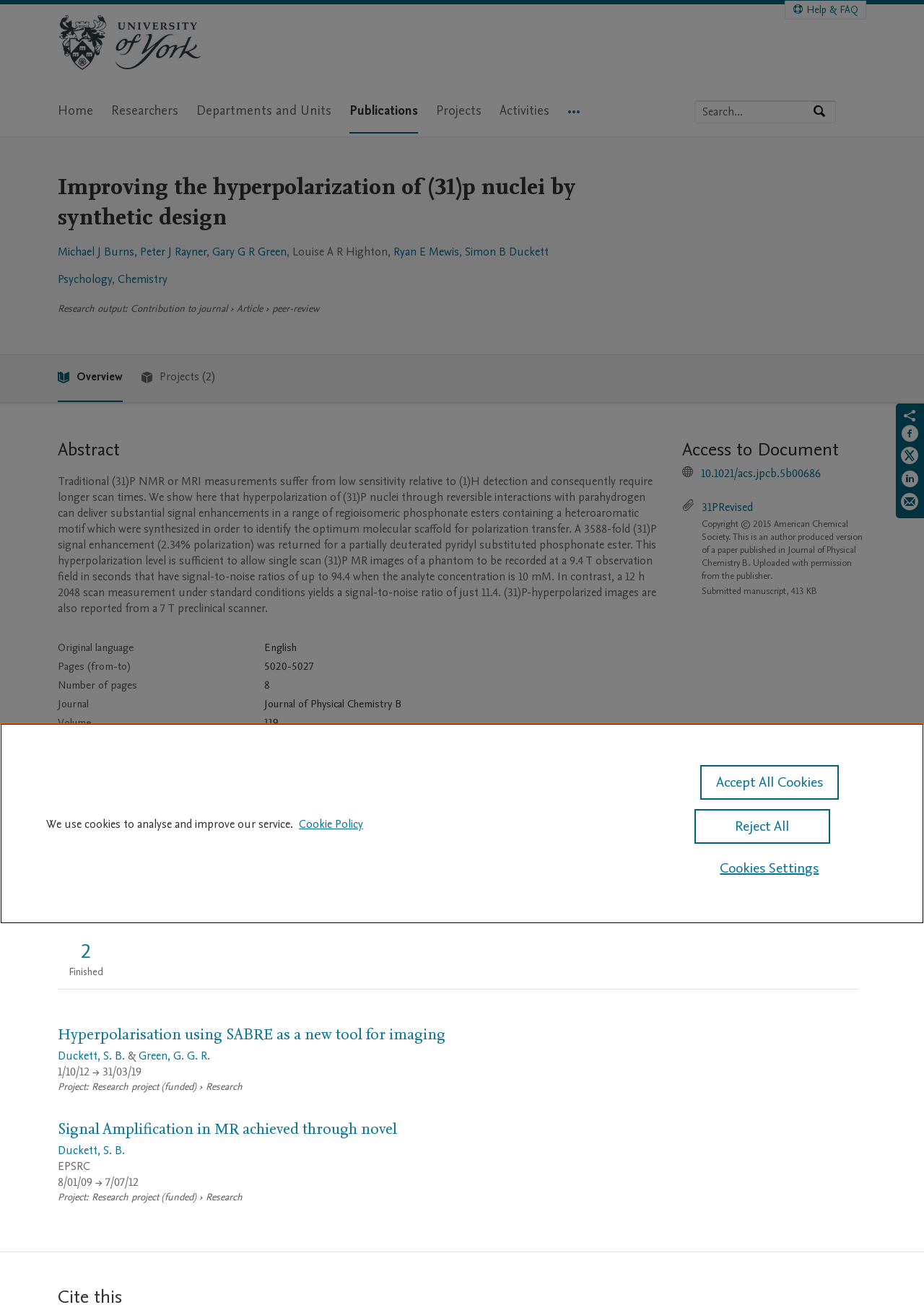Please give the bounding box coordinates of the area that should be clicked to fulfill the following instruction: "Click on the 'Projects' link". The coordinates should be in the format of four float numbers from 0 to 1, i.e., [left, top, right, bottom].

[0.062, 0.683, 0.93, 0.708]